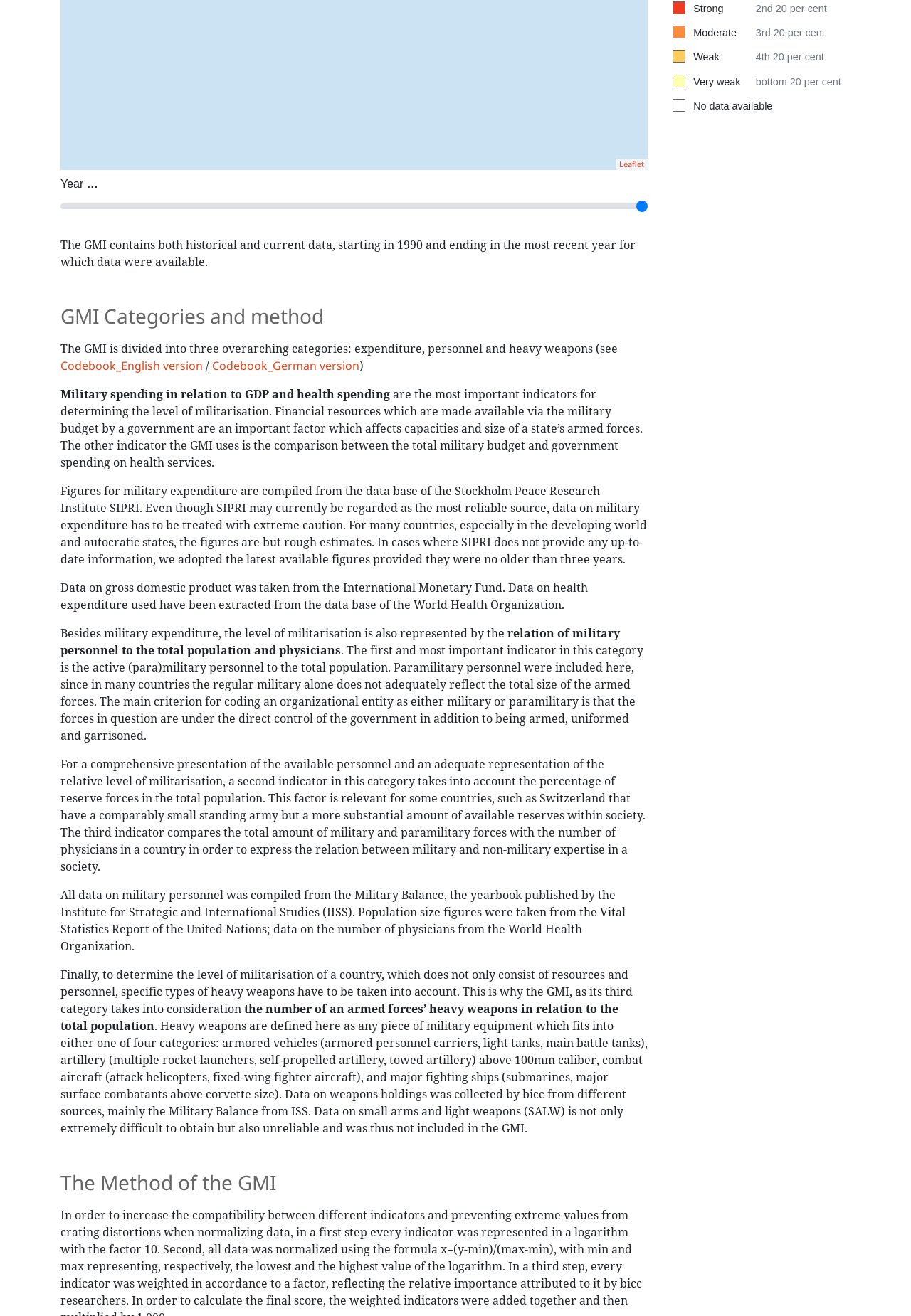Using the description: "Codebook_German version", identify the bounding box of the corresponding UI element in the screenshot.

[0.233, 0.272, 0.395, 0.284]